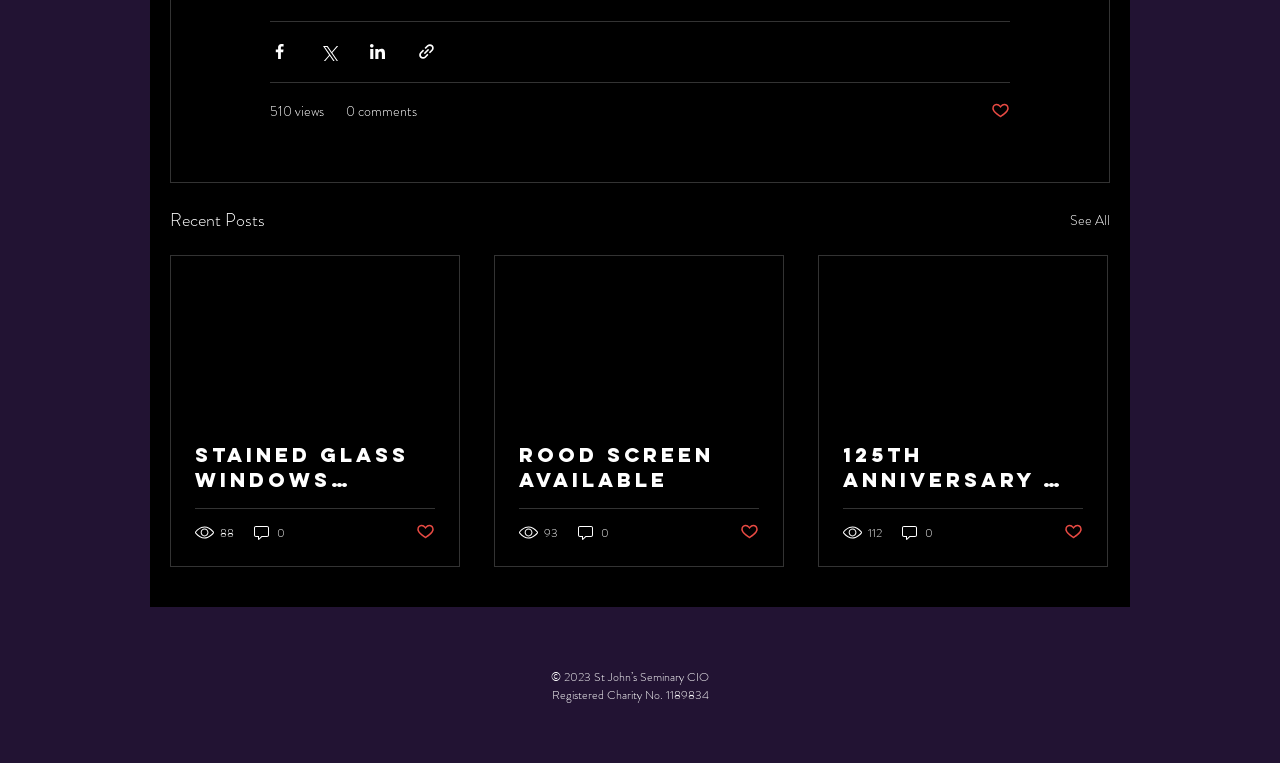Provide the bounding box coordinates for the UI element that is described by this text: "0". The coordinates should be in the form of four float numbers between 0 and 1: [left, top, right, bottom].

[0.703, 0.685, 0.73, 0.71]